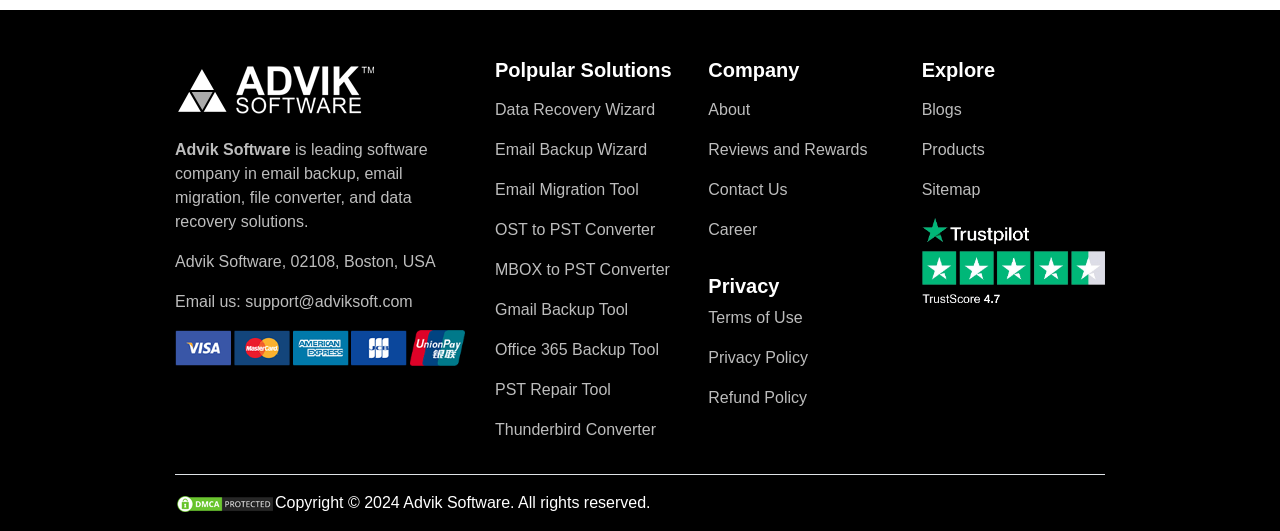Locate the bounding box coordinates of the area you need to click to fulfill this instruction: 'Contact us via email'. The coordinates must be in the form of four float numbers ranging from 0 to 1: [left, top, right, bottom].

[0.192, 0.553, 0.322, 0.585]